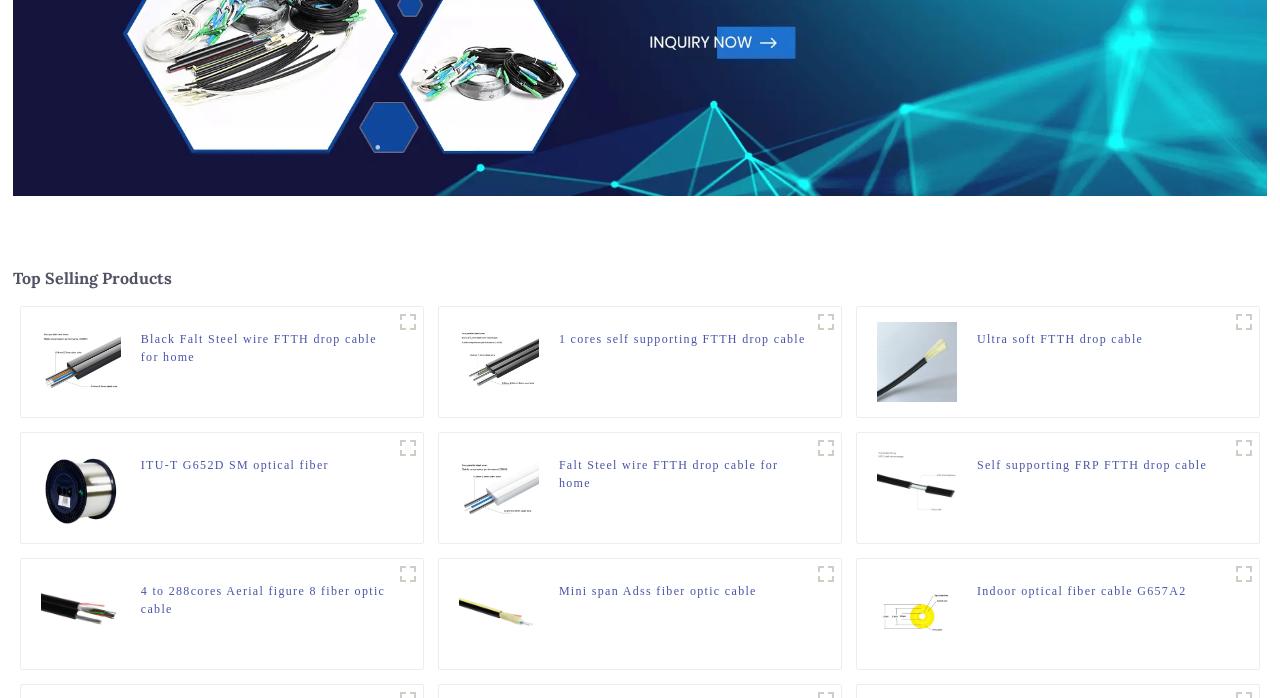Please find the bounding box coordinates of the element that you should click to achieve the following instruction: "View Indoor optical fiber cable G657A2 product details". The coordinates should be presented as four float numbers between 0 and 1: [left, top, right, bottom].

[0.763, 0.834, 0.927, 0.885]